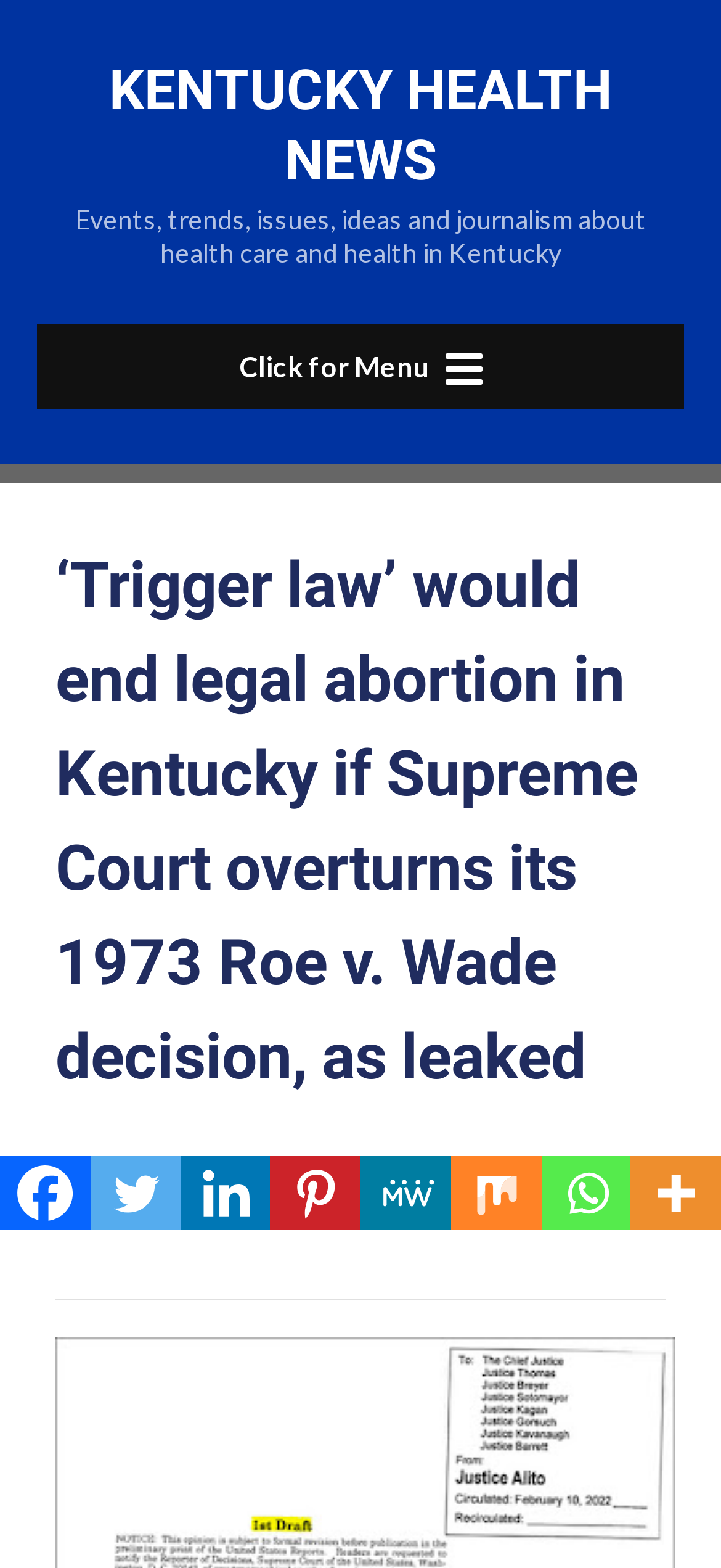Please provide a comprehensive answer to the question based on the screenshot: When was the article published?

The publication date of the article can be found below the title of the article, where it says 'Published MAY 4, 2022'.